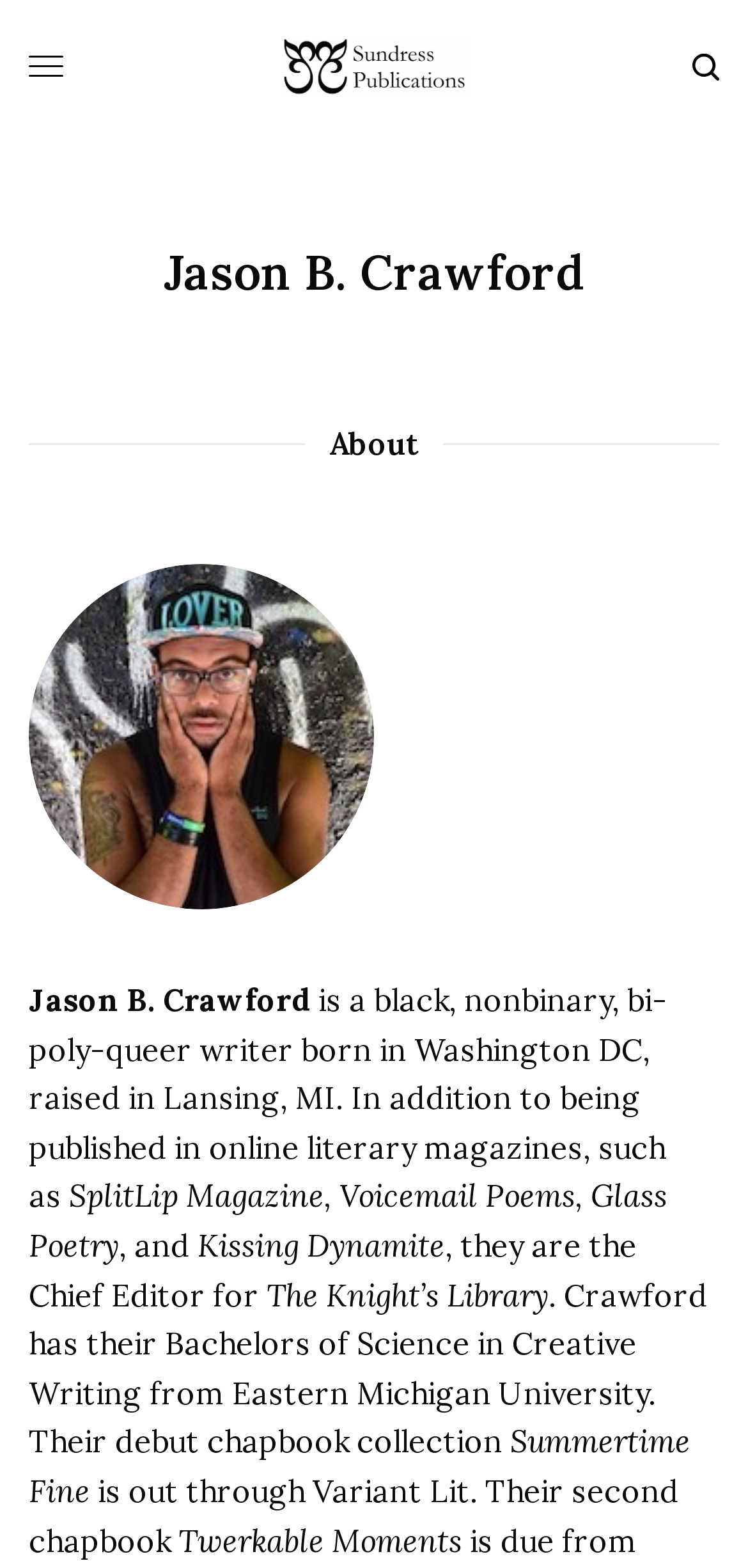Provide a brief response in the form of a single word or phrase:
What is the name of Jason B. Crawford's second chapbook?

Twerkable Moments